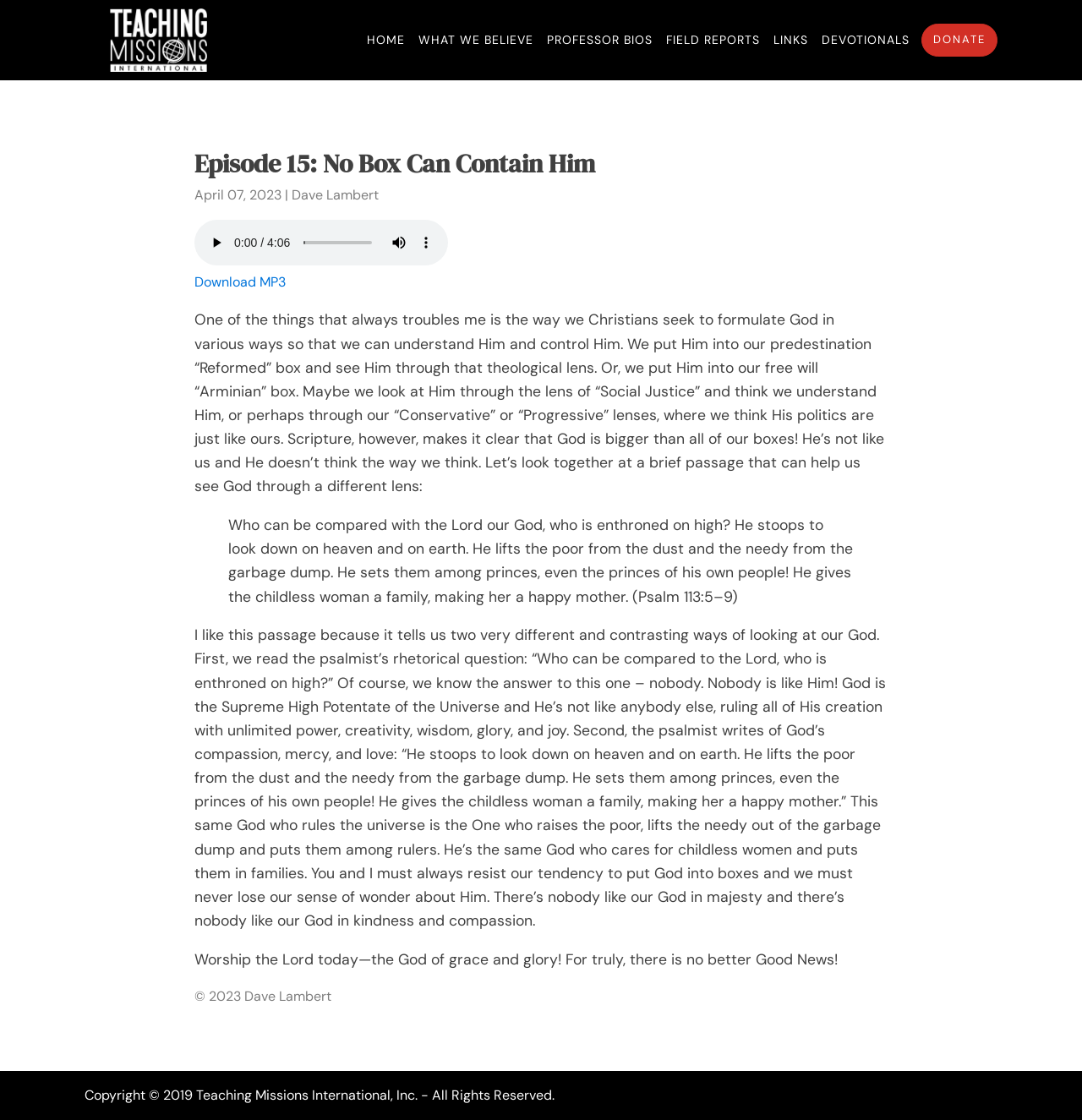Refer to the screenshot and give an in-depth answer to this question: What is the copyright year of this webpage?

I found the answer by looking at the StaticText element with the text '2023' which is located at the bottom of the webpage, near the copyright information.